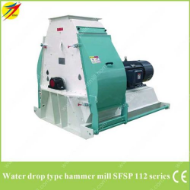Describe every aspect of the image in detail.

The image showcases a Water Drop Type Hammer Mill from the SFSP 112 series. It features a robust design with a prominent green casing and a powerful motor on the right side. This machine is engineered for efficient grain processing, effectively crushing and grinding various materials to support feed production. The layout highlights its industrial-grade construction, suitable for various agricultural applications, ensuring high performance and reliability in milling operations. The caption below reads "Water drop type hammer mill SFSP 112 series," indicating its specific model and type.